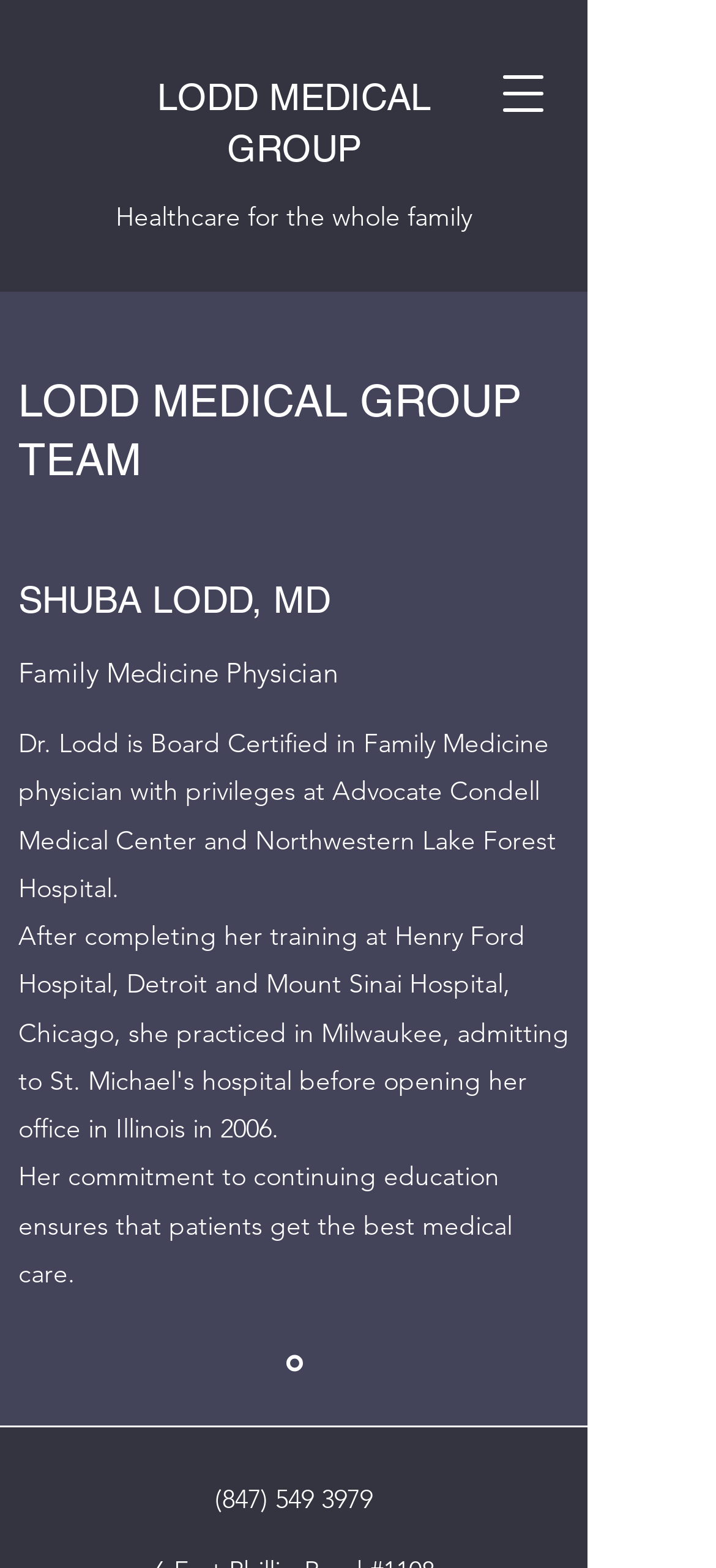Respond with a single word or phrase:
What is the purpose of the 'Open navigation menu' button?

To open navigation menu